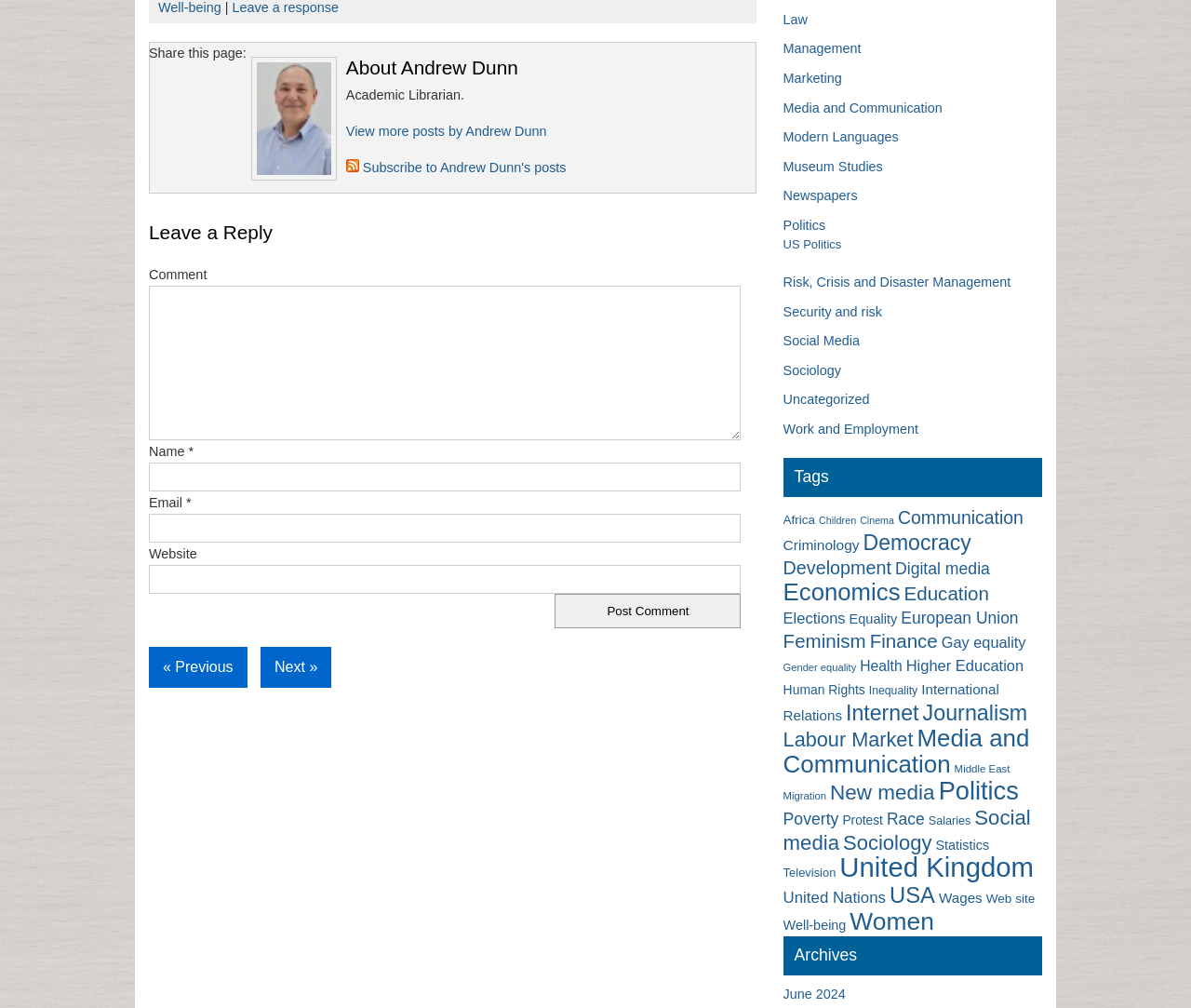Please provide a comprehensive response to the question below by analyzing the image: 
What is the function of the button labeled 'Post Comment'?

The button labeled 'Post Comment' is located at the bottom of the comment form and is likely used to submit a comment or response to the blog post after filling out the required fields.